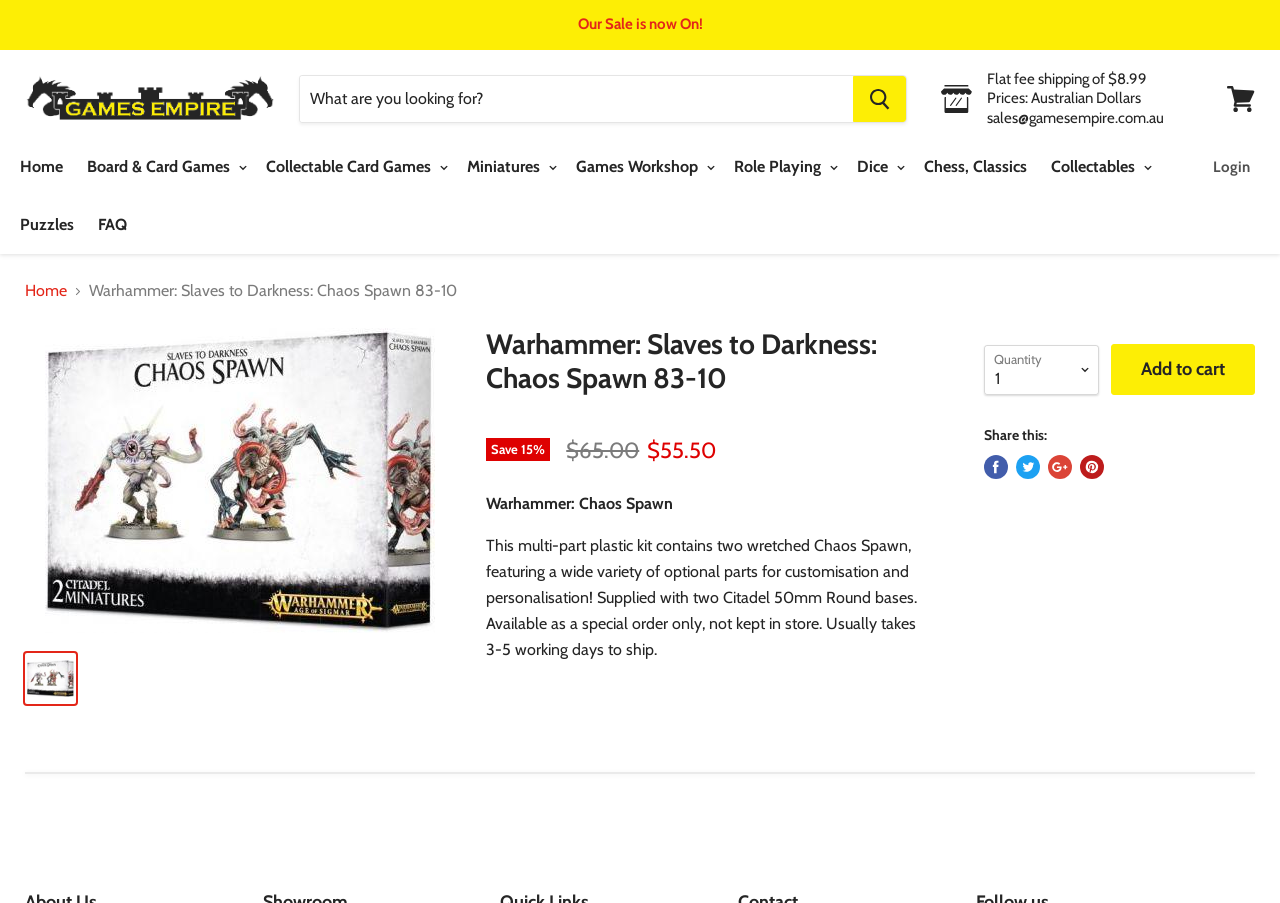Identify the bounding box coordinates for the UI element that matches this description: "Role Playing".

[0.566, 0.162, 0.659, 0.208]